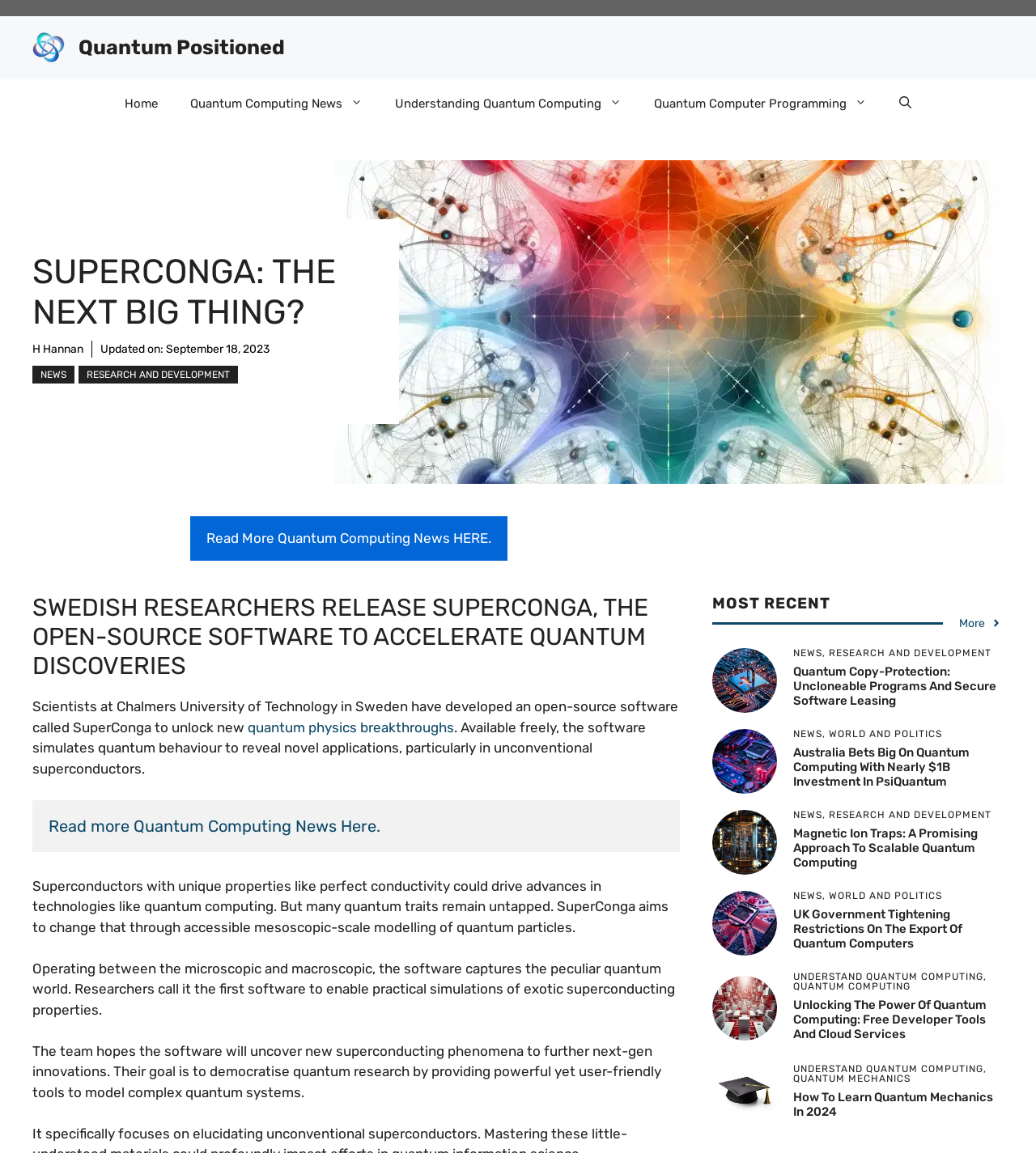What is the date of the latest article?
Give a thorough and detailed response to the question.

By reading the webpage, I found that the date of the latest article is September 18, 2023, which is mentioned in the 'Updated on:' section.